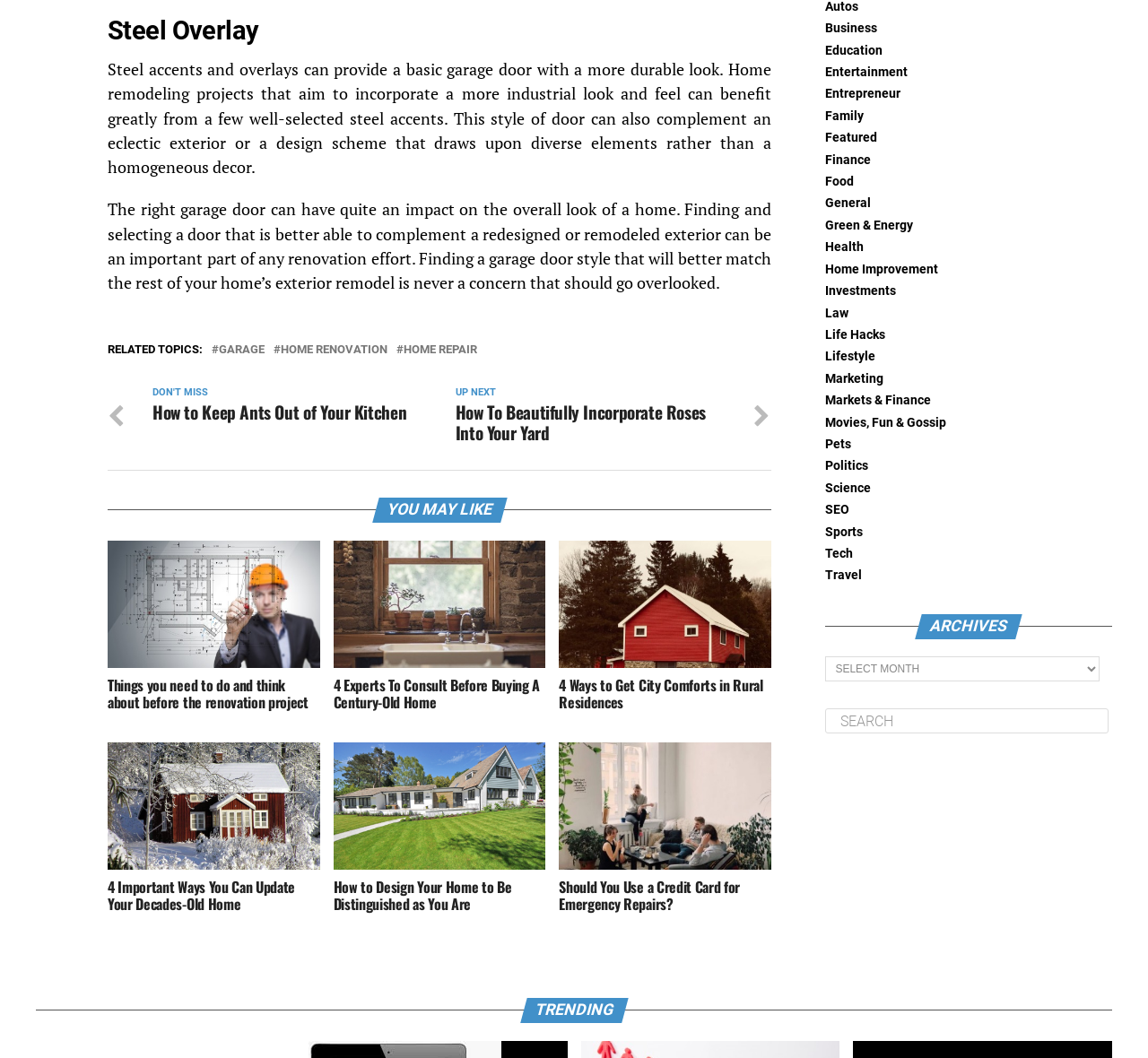What is the purpose of the 'RELATED TOPICS' section?
Offer a detailed and full explanation in response to the question.

The 'RELATED TOPICS' section is intended to provide links to related topics, such as 'GARAGE', 'HOME RENOVATION', and 'HOME REPAIR', which are relevant to the main topic of garage doors.